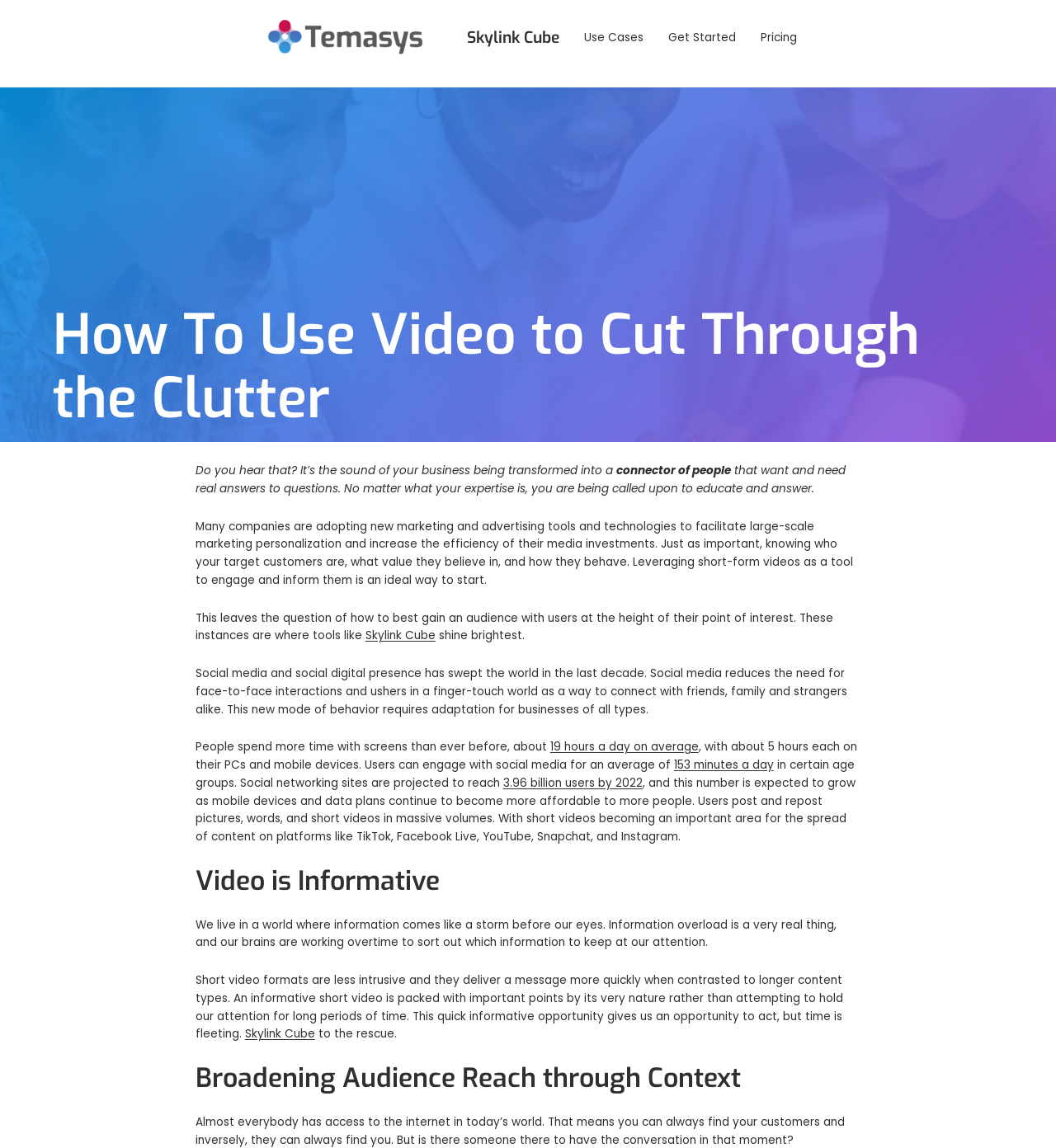What is the main topic of this webpage?
Please answer the question as detailed as possible based on the image.

Based on the content of the webpage, it appears to be discussing the importance of video in marketing and how it can be used to engage and inform customers. The headings and text on the page suggest that the topic is focused on video marketing and its benefits.